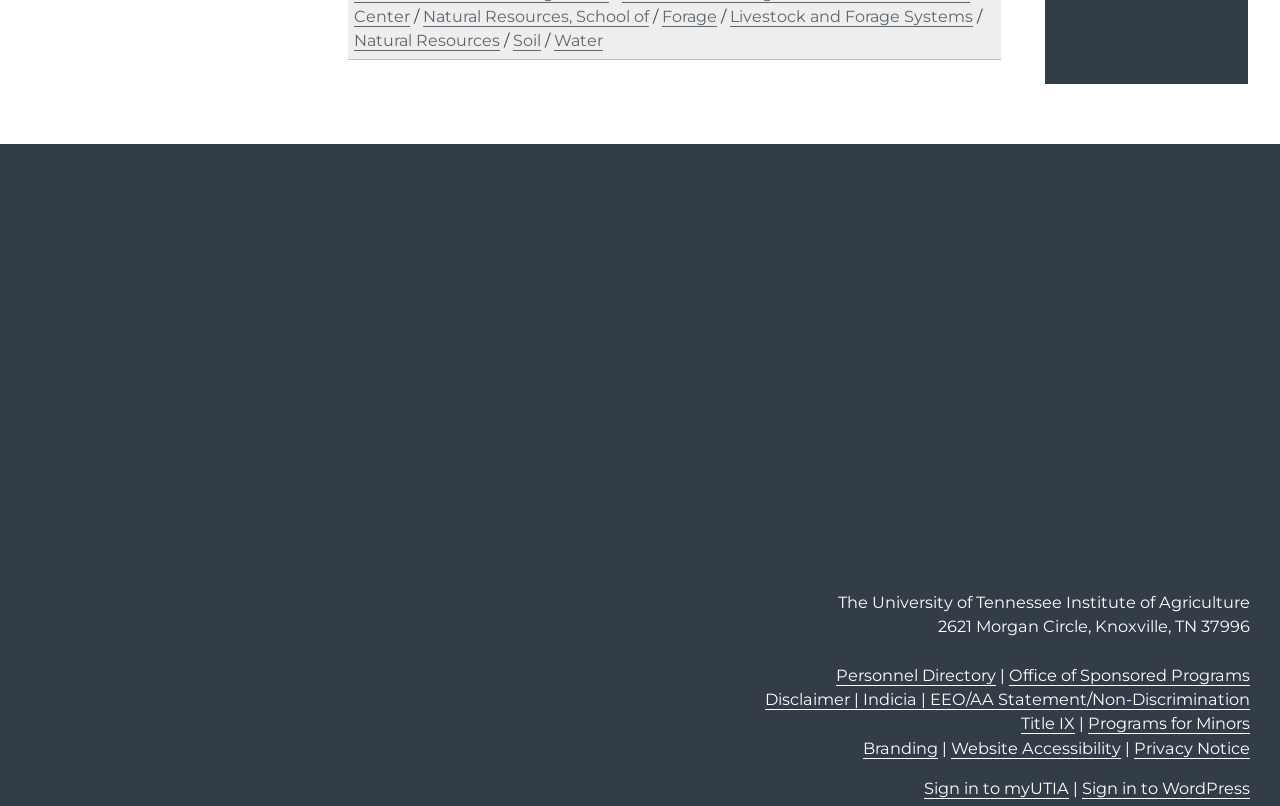Given the element description Title IX, specify the bounding box coordinates of the corresponding UI element in the format (top-left x, top-left y, bottom-right x, bottom-right y). All values must be between 0 and 1.

[0.797, 0.885, 0.84, 0.911]